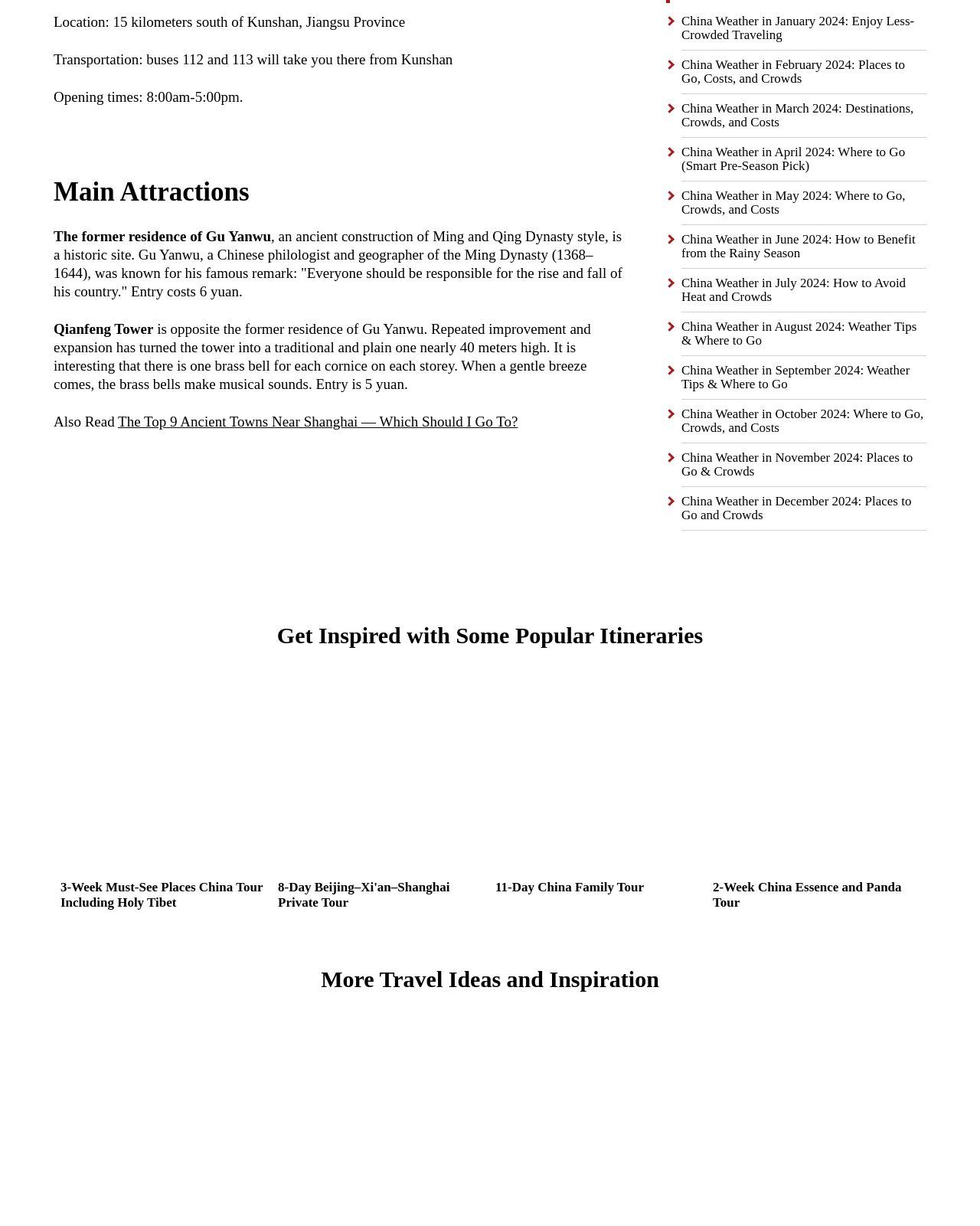What is the height of Qianfeng Tower?
Could you give a comprehensive explanation in response to this question?

Based on the StaticText element with the text 'Repeated improvement and expansion has turned the tower into a traditional and plain one nearly 40 meters high.', I can determine that the height of Qianfeng Tower is nearly 40 meters.